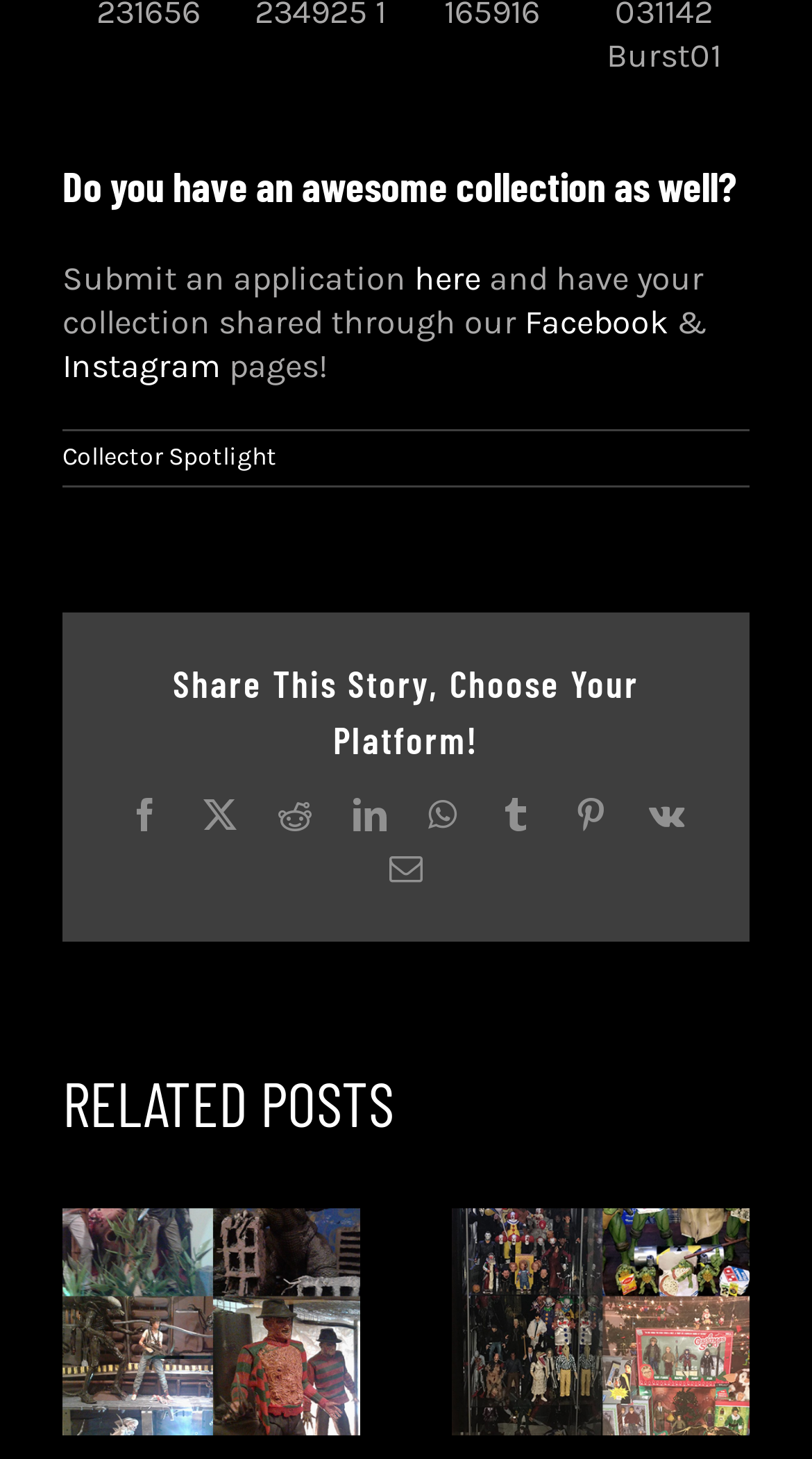Pinpoint the bounding box coordinates of the clickable area necessary to execute the following instruction: "Read 'Privacy Policy'". The coordinates should be given as four float numbers between 0 and 1, namely [left, top, right, bottom].

None